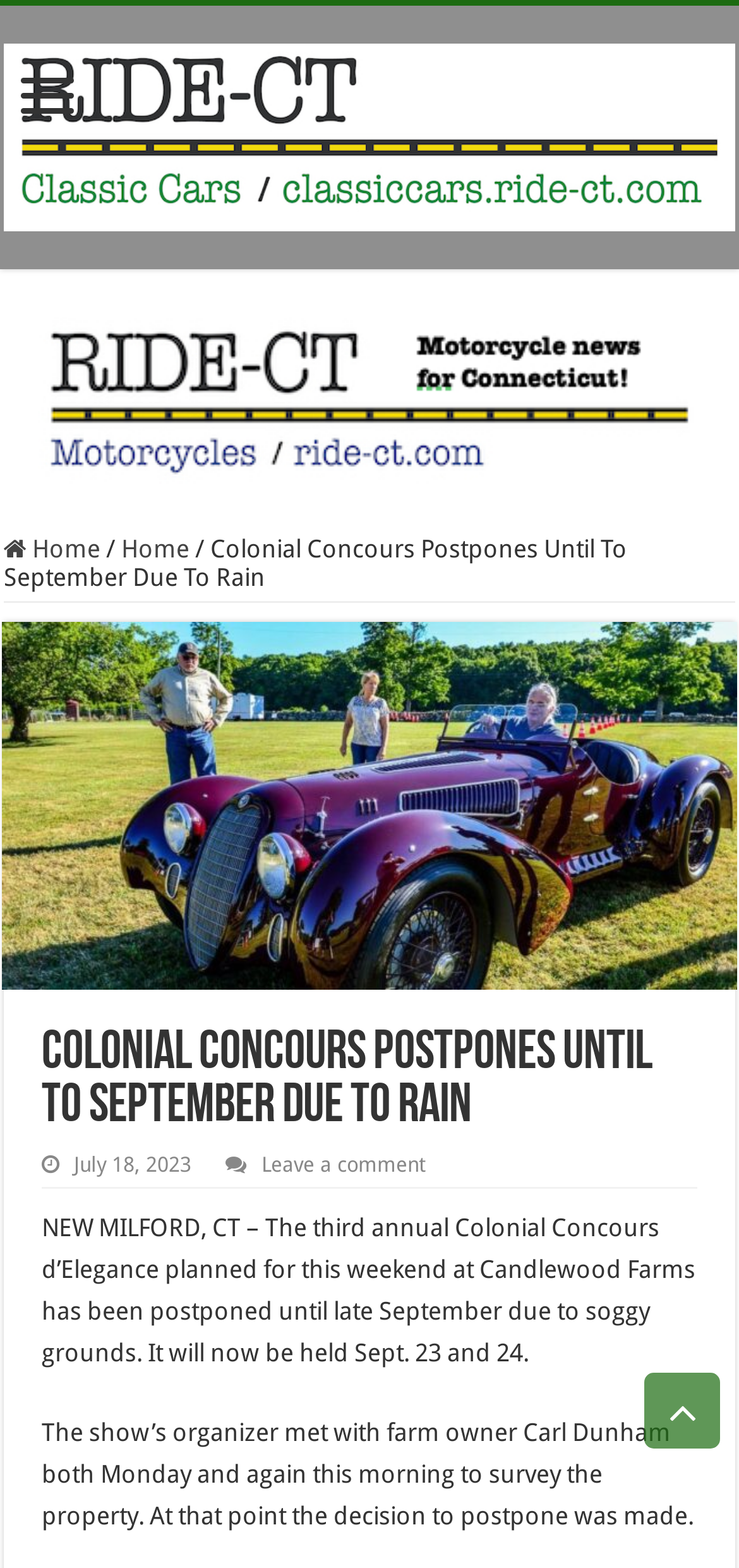What is the reason for the event postponement?
Answer the question with a detailed explanation, including all necessary information.

I found the answer by reading the text 'The third annual Colonial Concours d’Elegance planned for this weekend at Candlewood Farms has been postponed until late September due to soggy grounds.'